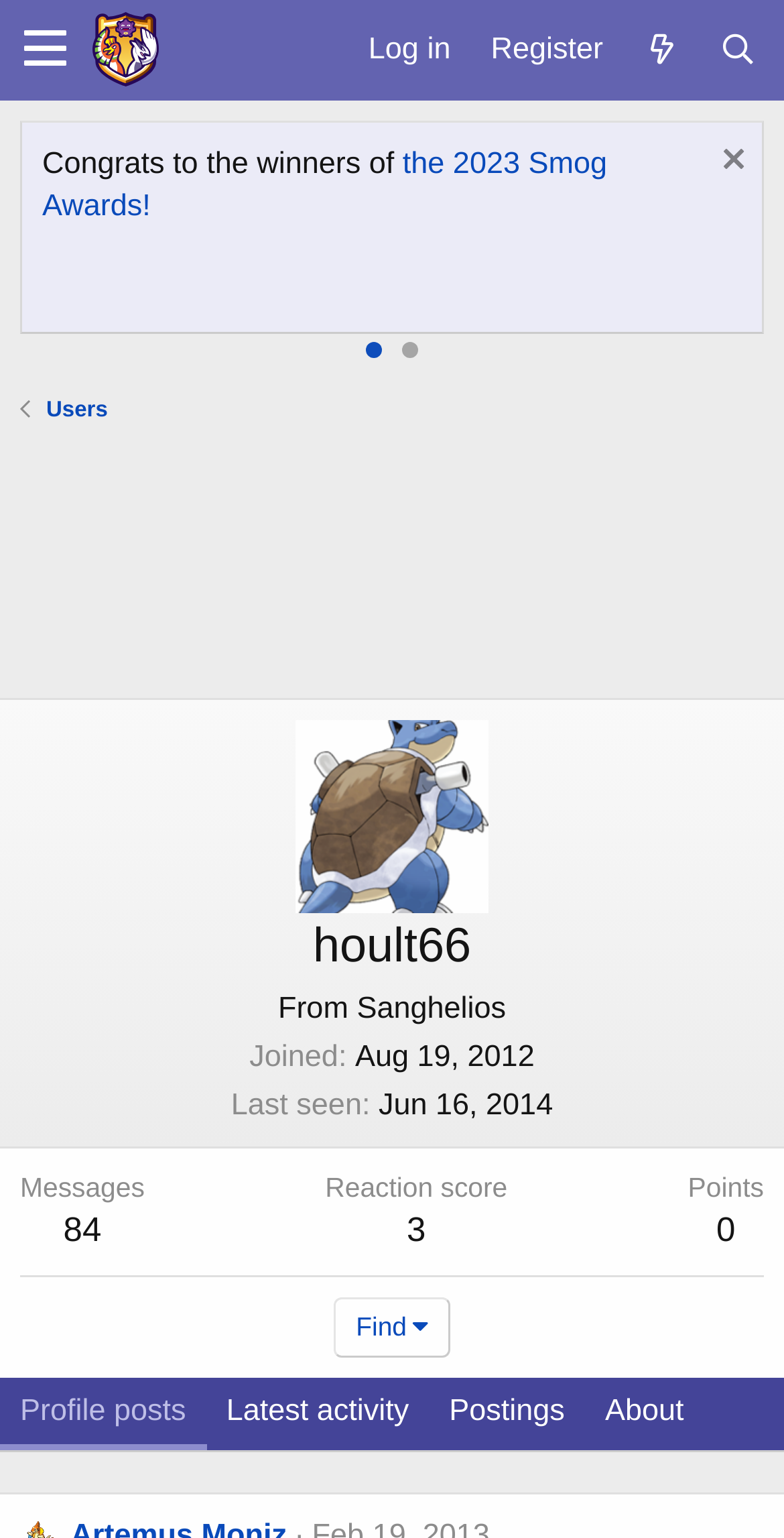Please pinpoint the bounding box coordinates for the region I should click to adhere to this instruction: "Click the log in button".

[0.444, 0.008, 0.6, 0.056]